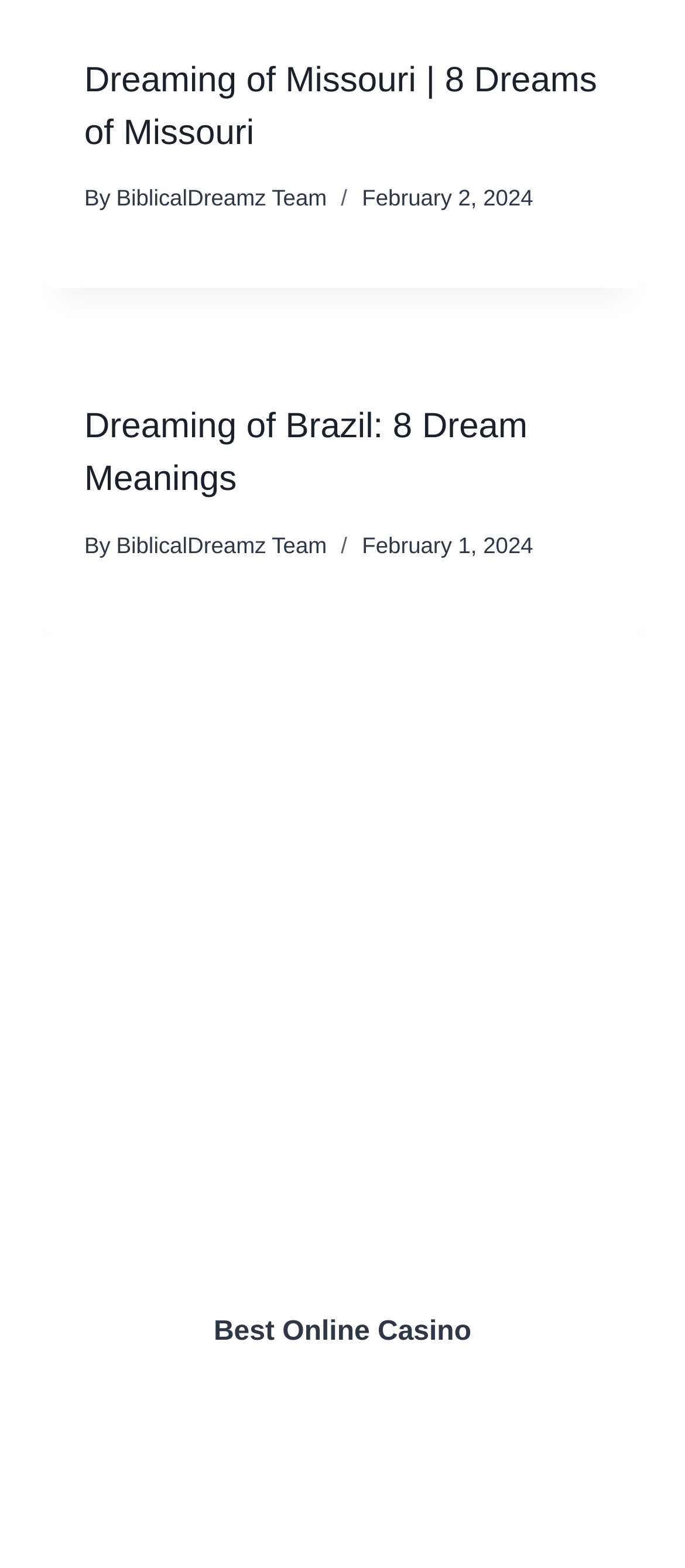Use a single word or phrase to answer the question: What is the text at the bottom of the page?

Best Online Casino